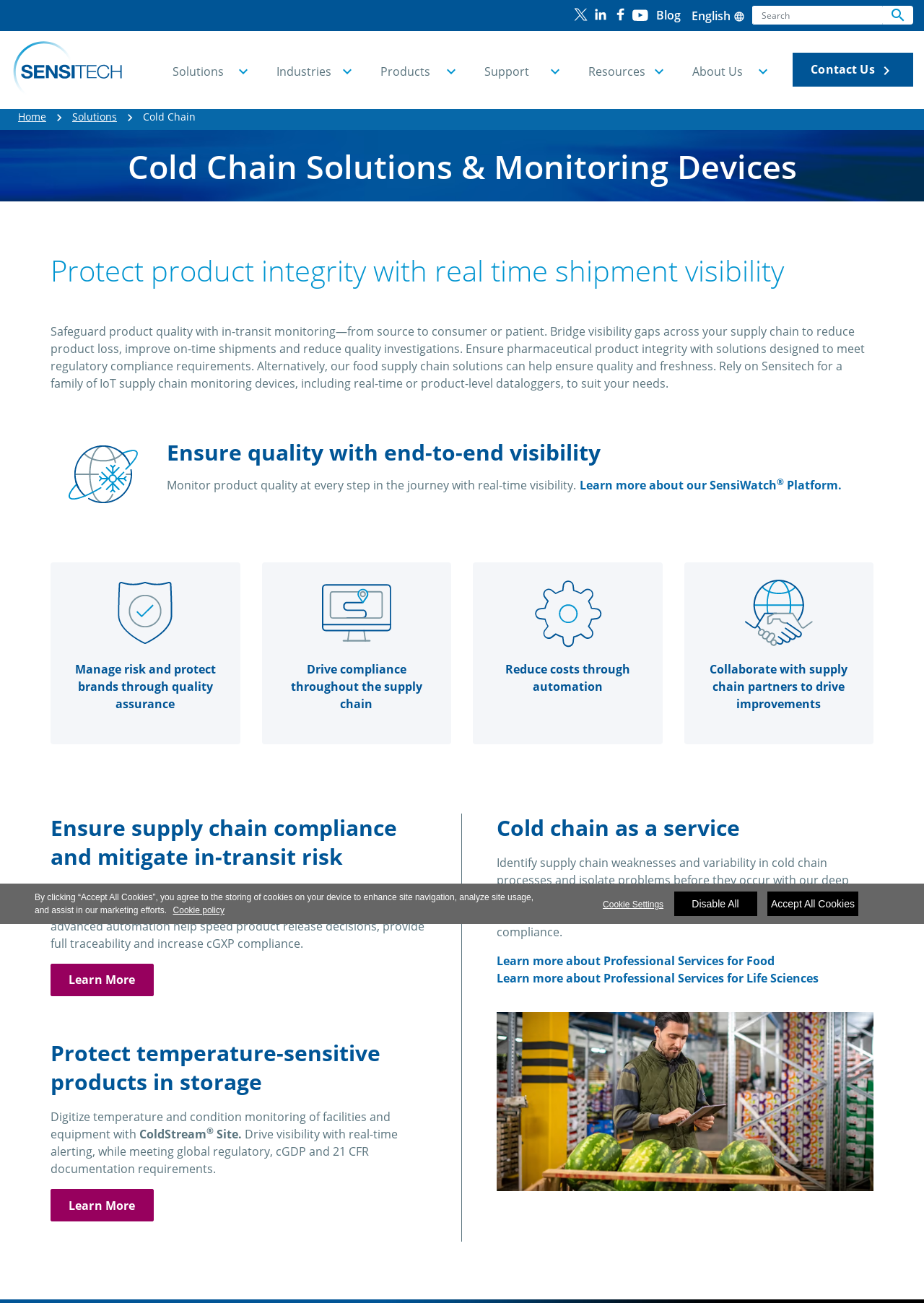Give a detailed overview of the webpage's appearance and contents.

The webpage is about Sensitech, a company that offers cold chain solutions and monitoring devices. At the top of the page, there are social media links, including Twitter, LinkedIn, Facebook, and Youtube, accompanied by their respective icons. Next to these links, there is a button for the company blog and a language selection button. A search bar is also located at the top right corner of the page.

Below the top section, there is a navigation menu with buttons for different categories, including Solutions, Industries, Products, Support, Resources, and About Us. To the right of the navigation menu, there is a link to Contact Us.

The main content of the page is divided into several sections. The first section has a heading that reads "Cold Chain Solutions & Monitoring Devices" and a subheading that explains the importance of protecting product integrity with real-time shipment visibility. There is also a paragraph of text that describes the company's solutions for ensuring product quality and freshness.

The next section has a heading that reads "Ensure quality with end-to-end visibility" and a paragraph of text that explains the benefits of monitoring product quality at every step of the journey. There is also a link to learn more about the company's SensiWatch platform.

The following sections highlight the company's solutions for managing risk, driving compliance, reducing costs, and collaborating with supply chain partners. Each section has a heading, a paragraph of text, and an icon.

Further down the page, there is a section that focuses on ensuring supply chain compliance and mitigating in-transit risk. This section has a heading, a paragraph of text, and a link to learn more about the company's ColdStream solution.

The next section is about cold chain as a service, and it explains how the company's professional services can help identify supply chain weaknesses and variability in cold chain processes. There are links to learn more about professional services for food and life sciences.

The final section is about protecting temperature-sensitive products in storage, and it explains how the company's ColdStream solution can digitize temperature and condition monitoring of facilities and equipment.

At the bottom of the page, there is a cookie banner with a message about storing cookies on the user's device. There are buttons to accept all cookies, disable all cookies, or adjust cookie settings.